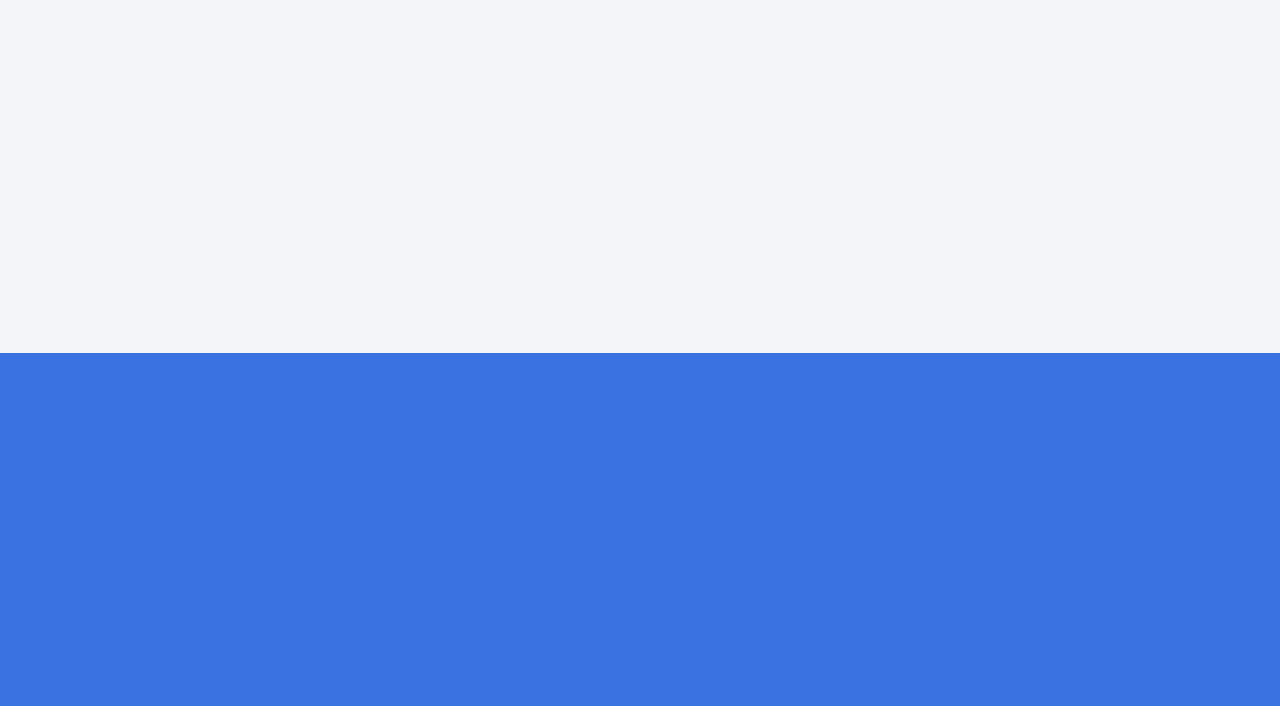What is the main theme of this webpage?
Refer to the screenshot and deliver a thorough answer to the question presented.

The main theme of this webpage appears to be energy, as indicated by the heading 'Energy connects us' and the presence of buttons and links related to energy projects and companies.